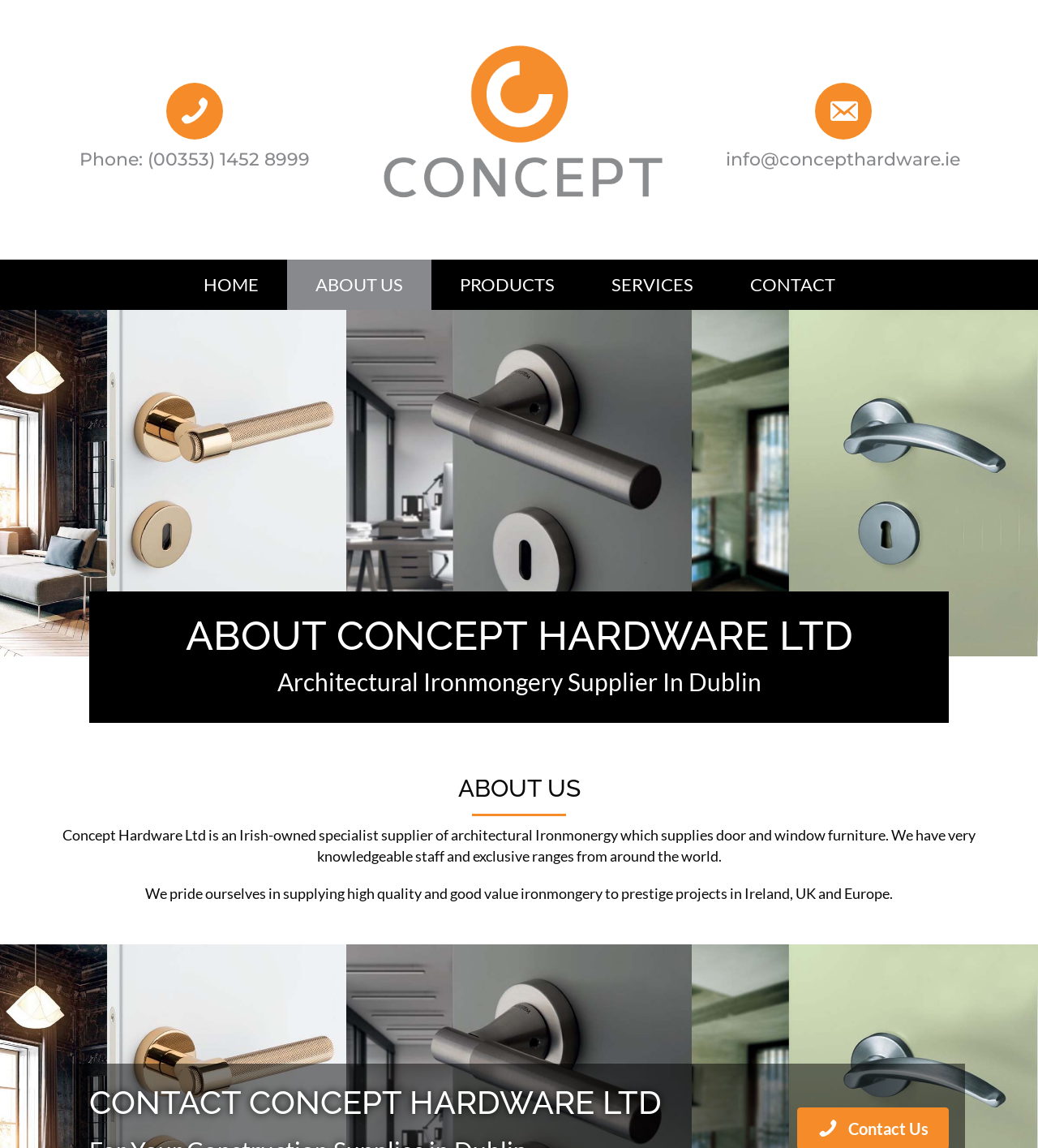Generate the text content of the main headline of the webpage.

Architectural Ironmongery Supplier In Dublin